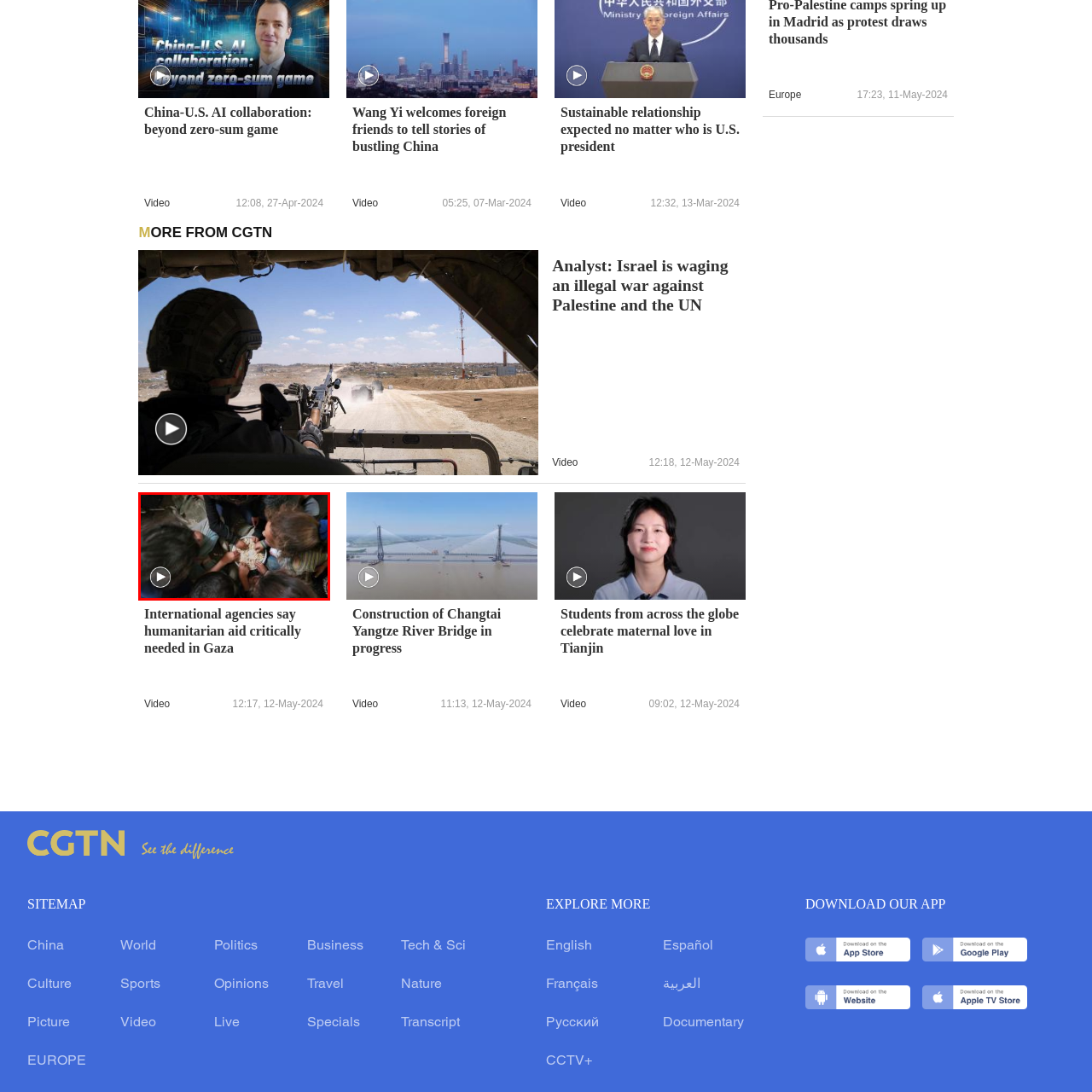Give a detailed account of the scene depicted within the red boundary.

In this poignant image, a group of children is gathered around a bowl of food, their hands eagerly reaching in to share a meal. The scene captures a moment of communal eating, emphasizing the joy and togetherness among the children despite their challenging circumstances. The warmth of their interaction highlights resilience and the importance of companionship in times of need. This image accompanies an article titled "International agencies say humanitarian aid critically needed in Gaza," underscoring the ongoing struggle for basic necessities and the critical role of humanitarian efforts in providing relief to vulnerable populations.